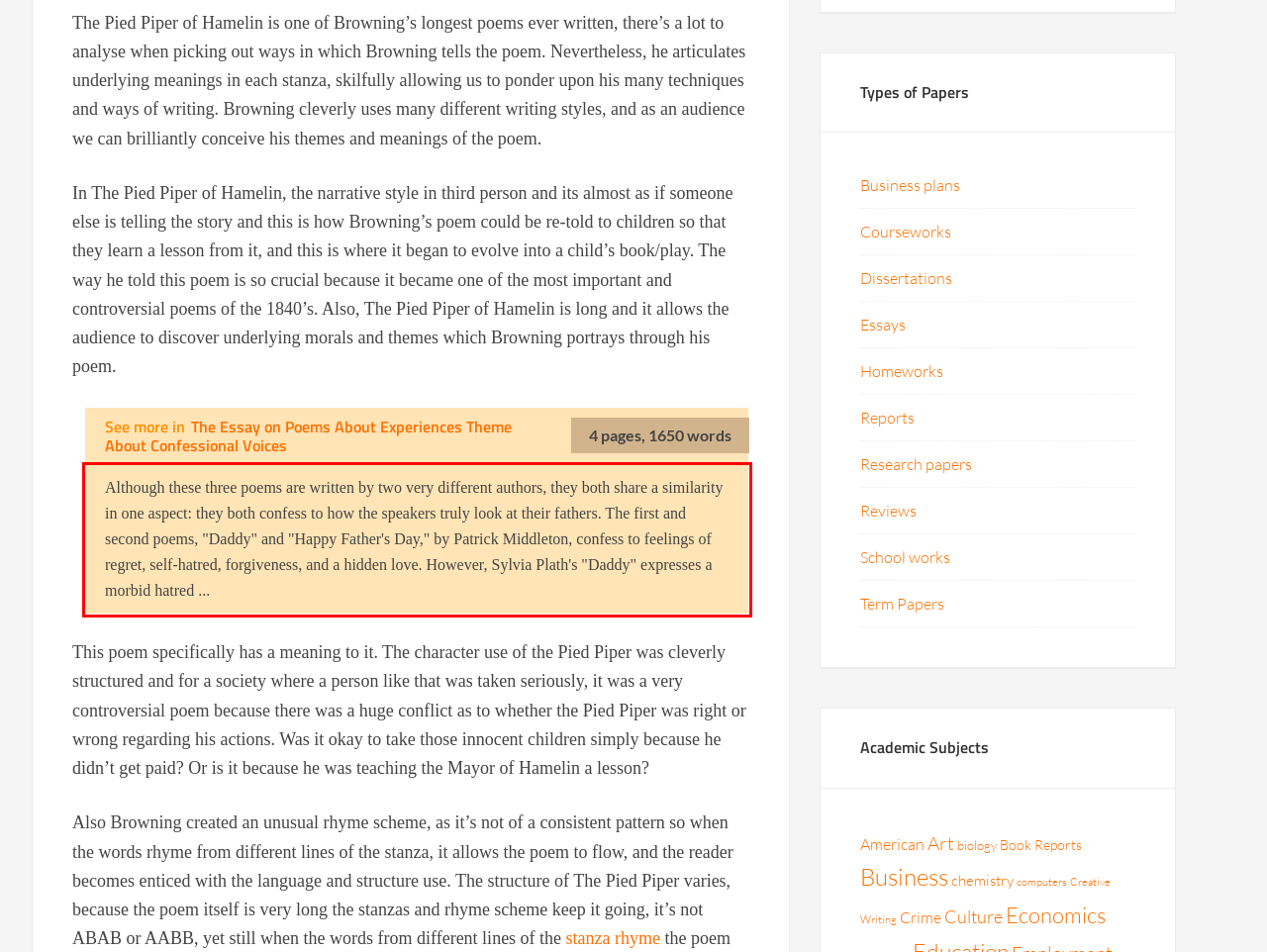The screenshot provided shows a webpage with a red bounding box. Apply OCR to the text within this red bounding box and provide the extracted content.

Although these three poems are written by two very different authors, they both share a similarity in one aspect: they both confess to how the speakers truly look at their fathers. The first and second poems, "Daddy" and "Happy Father's Day," by Patrick Middleton, confess to feelings of regret, self-hatred, forgiveness, and a hidden love. However, Sylvia Plath's "Daddy" expresses a morbid hatred ...